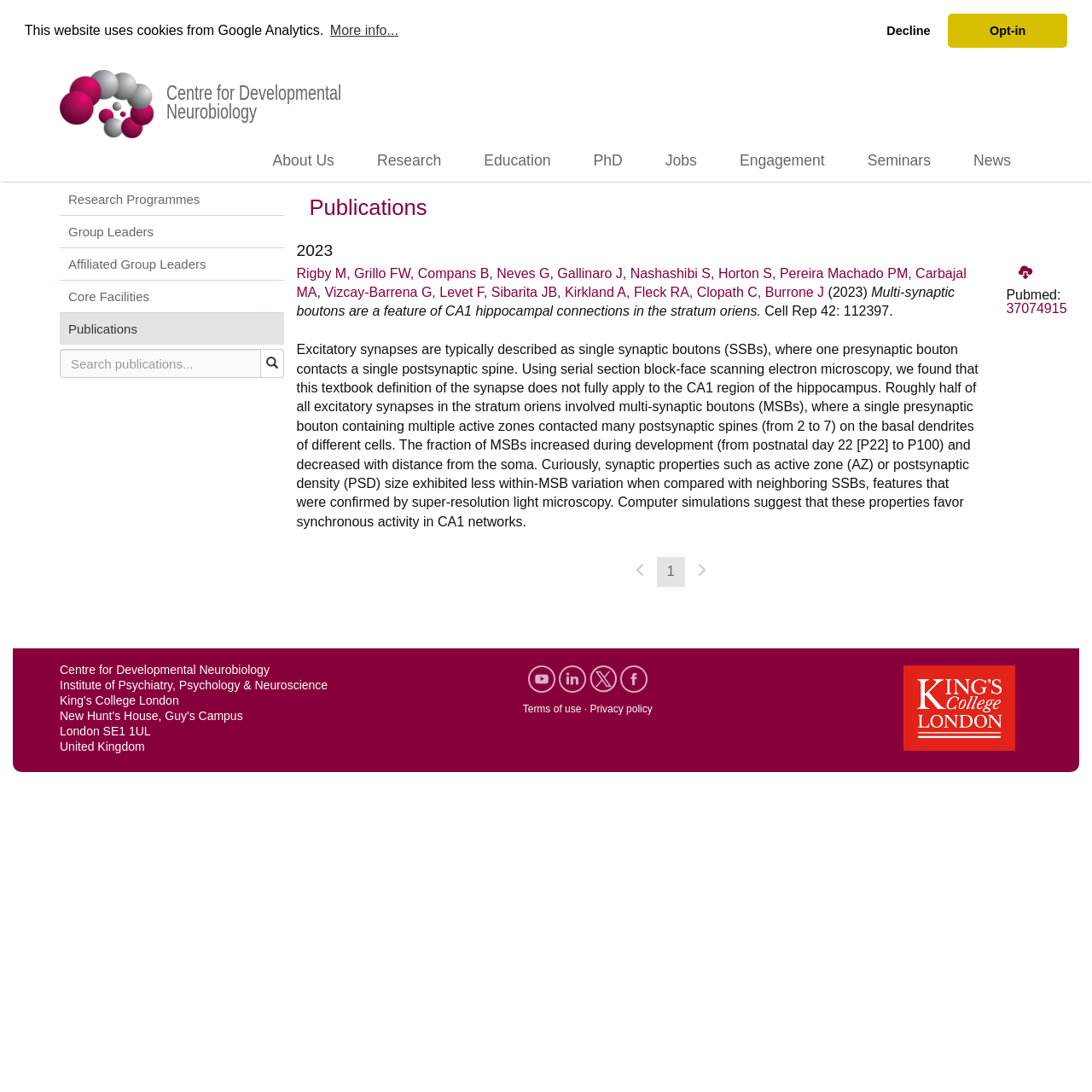Answer this question using a single word or a brief phrase:
What is the journal name of the publication?

Cell Rep